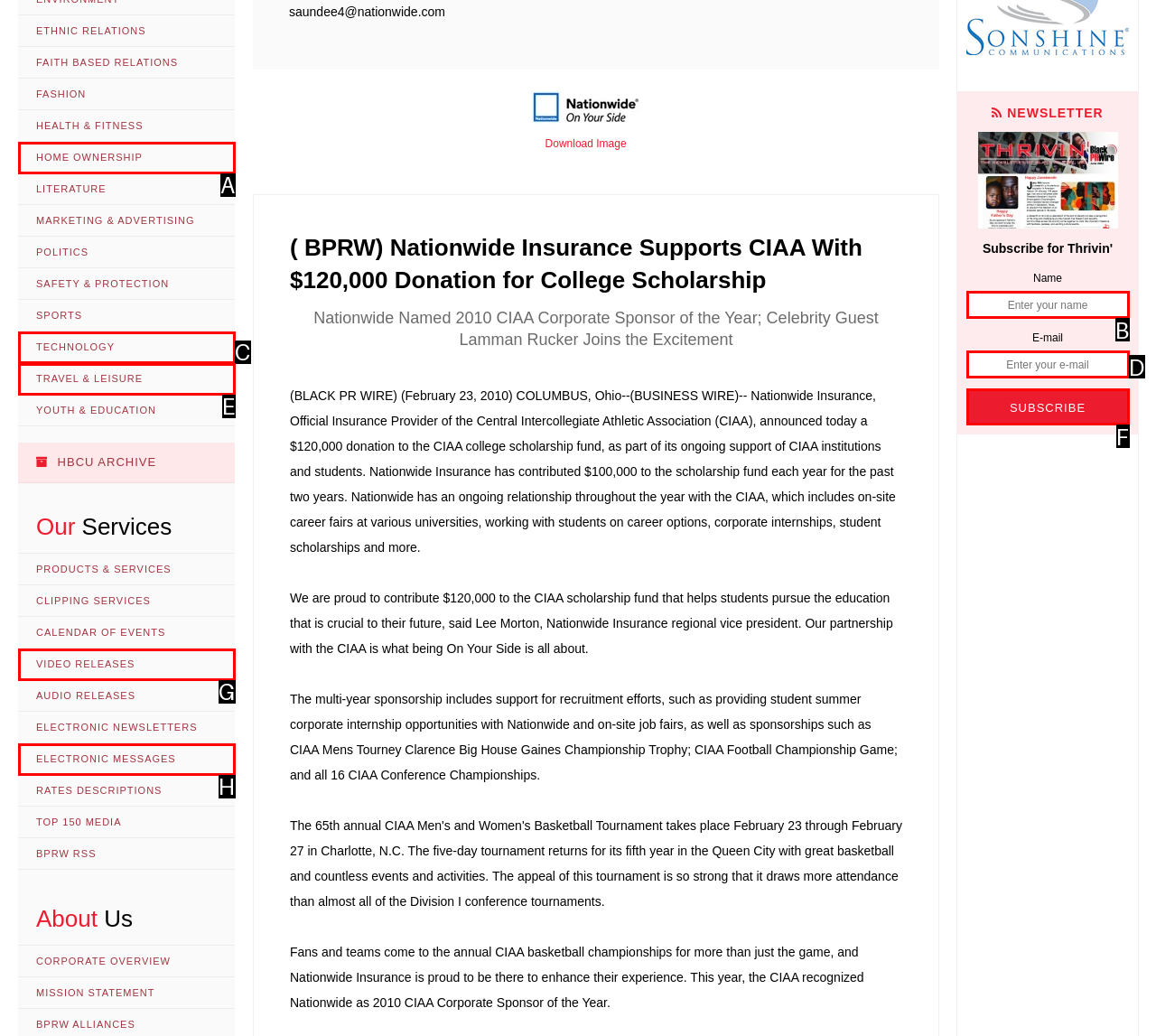Select the HTML element that corresponds to the description: Technology
Reply with the letter of the correct option from the given choices.

C